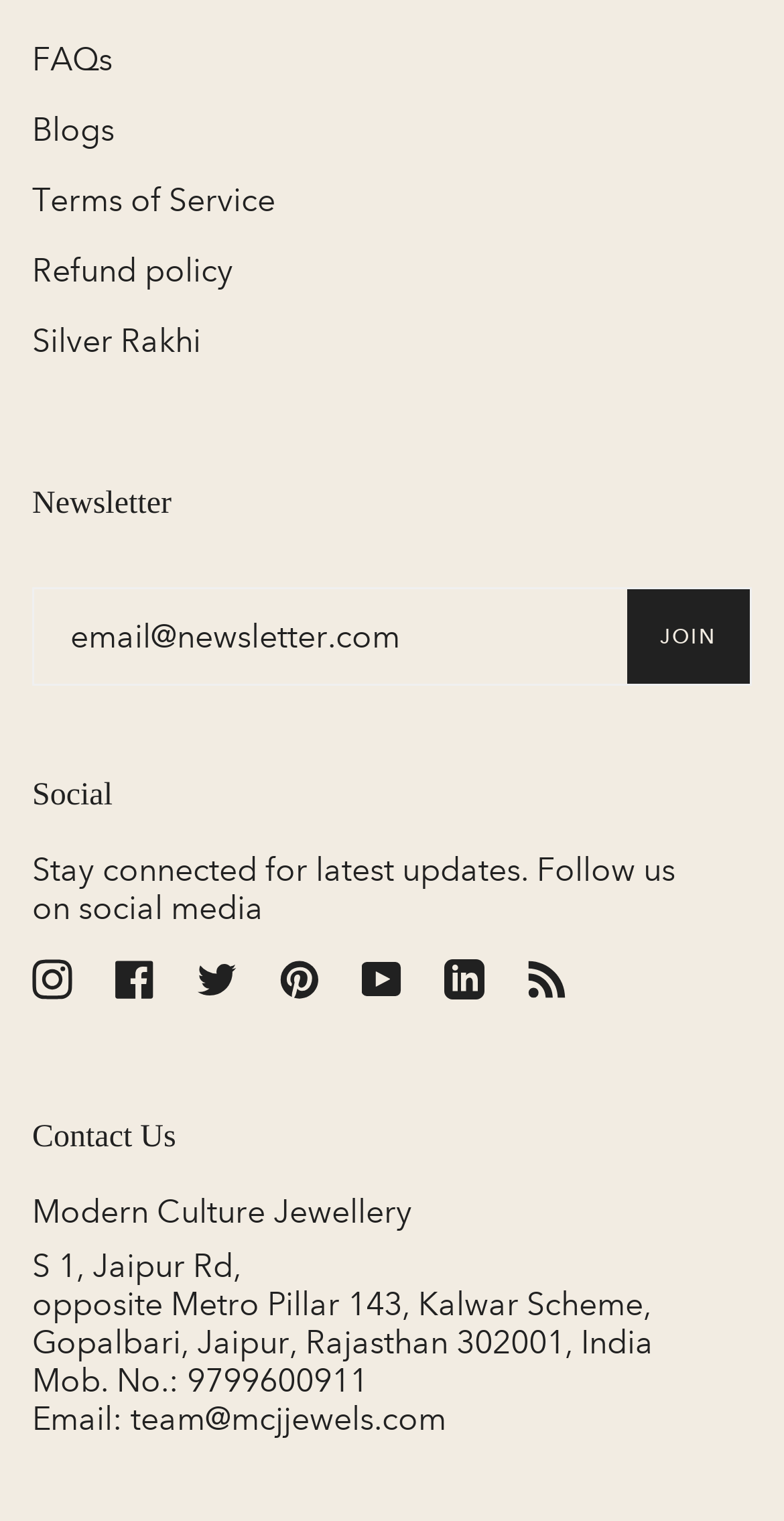Locate the UI element that matches the description YouTube in the webpage screenshot. Return the bounding box coordinates in the format (top-left x, top-left y, bottom-right x, bottom-right y), with values ranging from 0 to 1.

[0.462, 0.63, 0.513, 0.654]